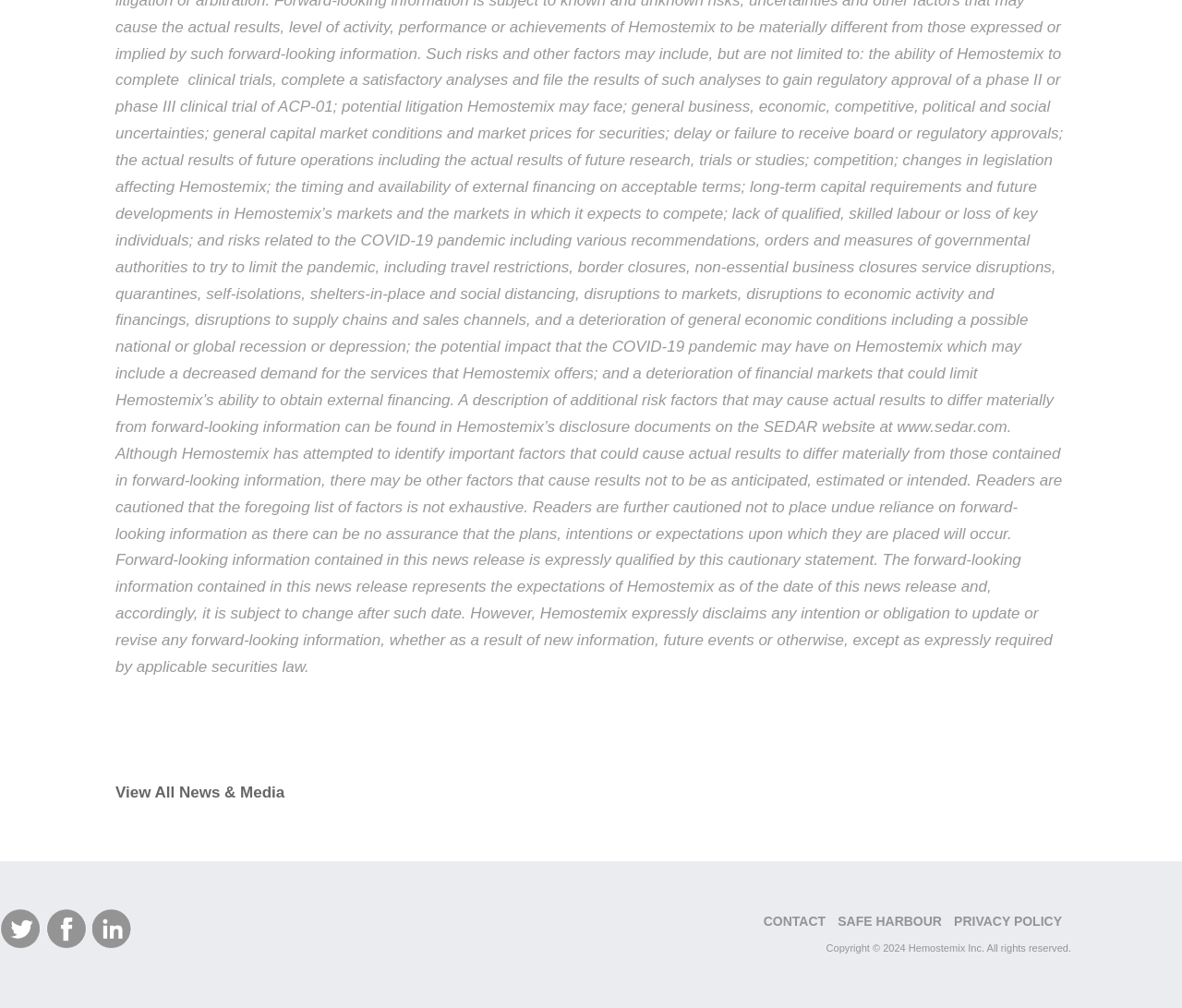Find the UI element described as: "Safe Harbour" and predict its bounding box coordinates. Ensure the coordinates are four float numbers between 0 and 1, [left, top, right, bottom].

[0.709, 0.906, 0.797, 0.921]